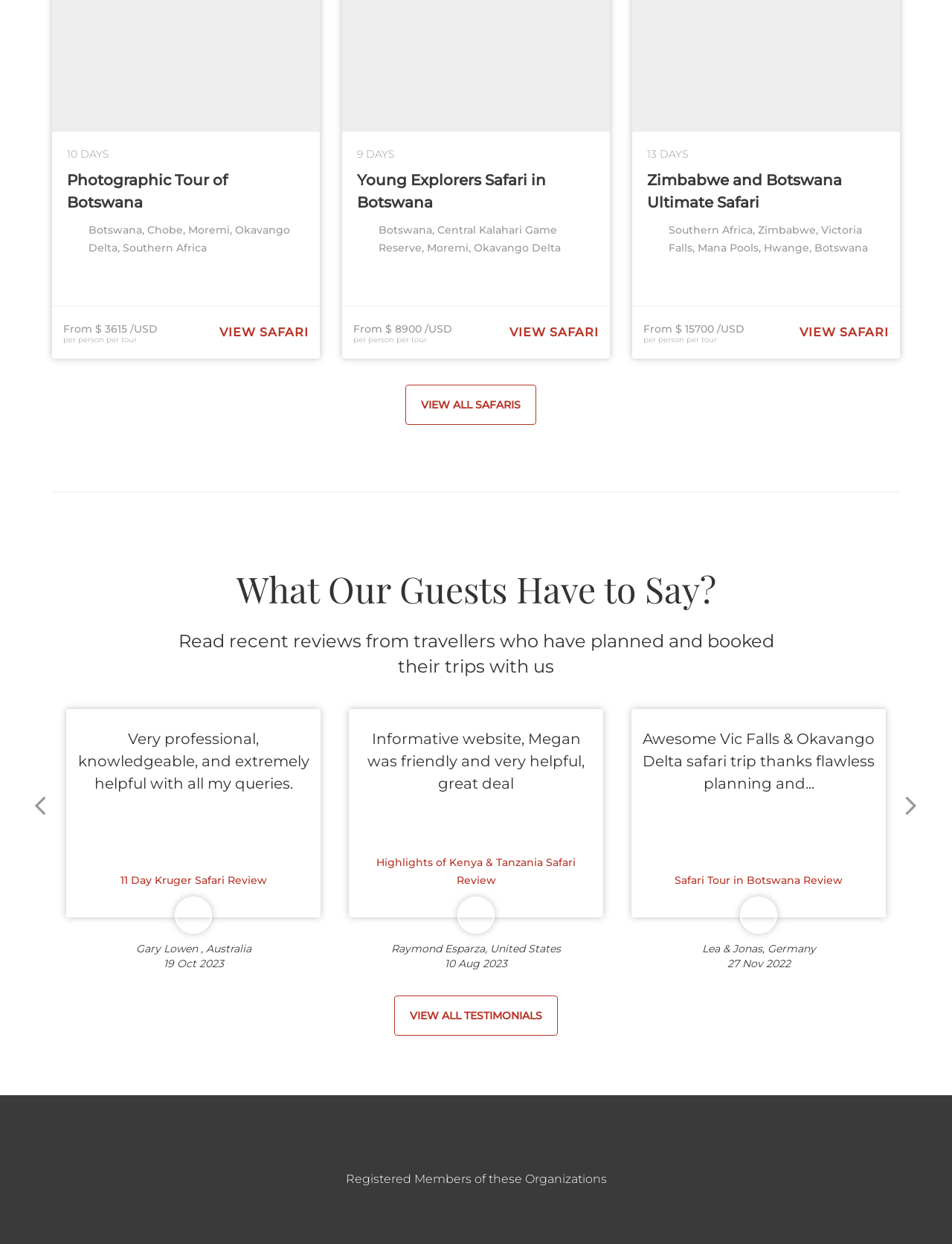From the given element description: "Central Kalahari Game Reserve", find the bounding box for the UI element. Provide the coordinates as four float numbers between 0 and 1, in the order [left, top, right, bottom].

[0.398, 0.179, 0.585, 0.205]